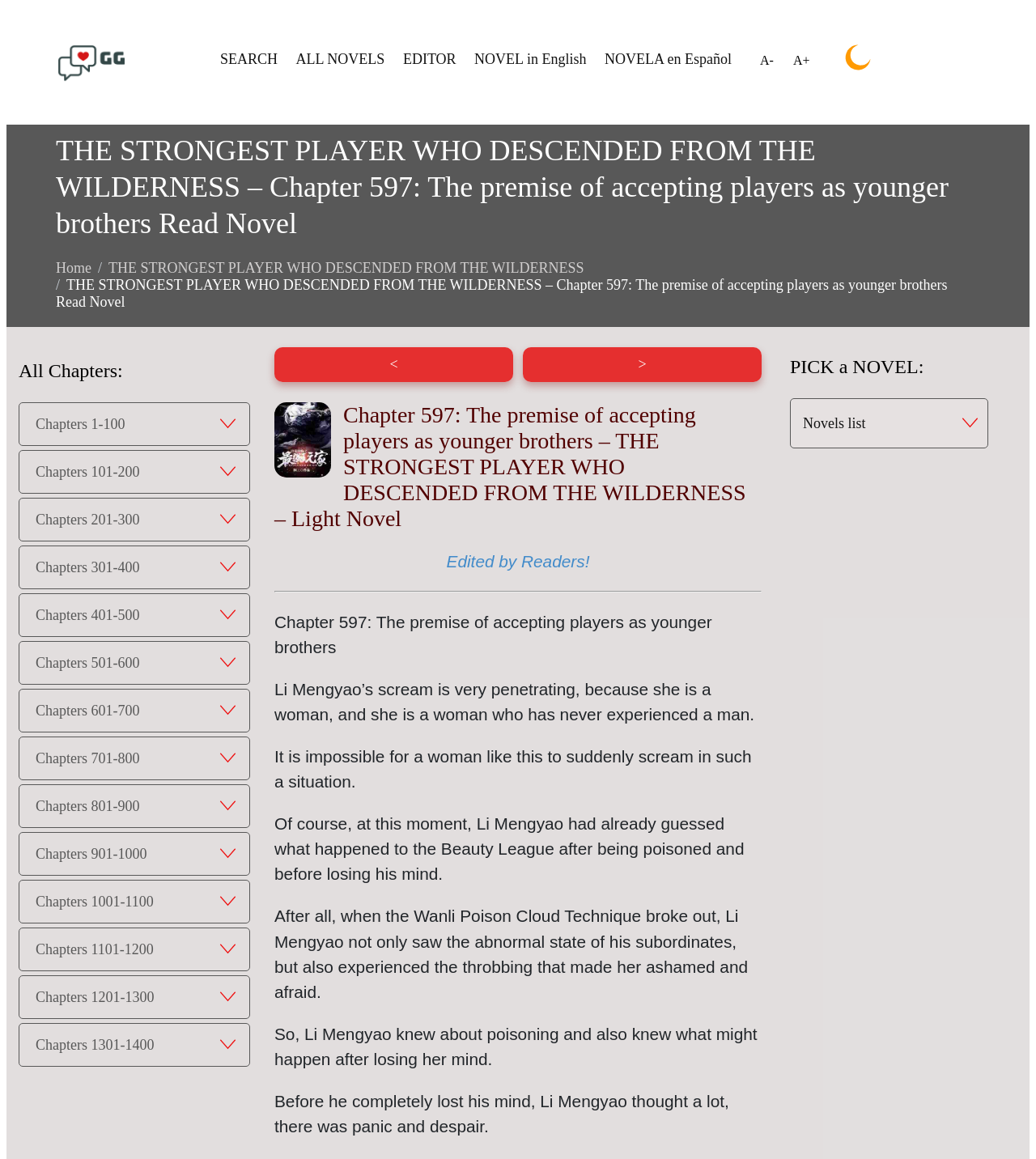Find the bounding box coordinates of the element I should click to carry out the following instruction: "Go to the editor page".

[0.389, 0.044, 0.44, 0.058]